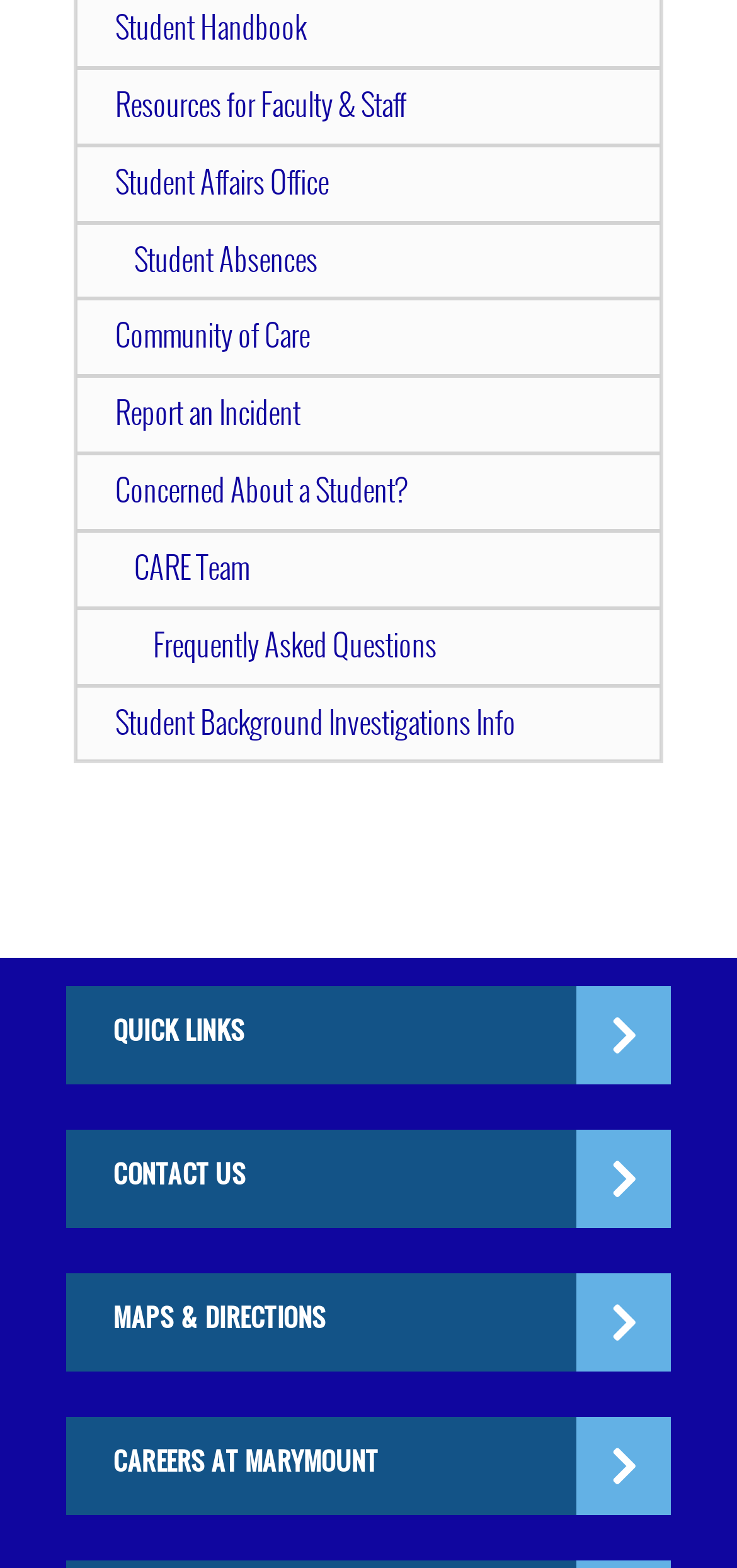Could you locate the bounding box coordinates for the section that should be clicked to accomplish this task: "View resources for faculty and staff".

[0.103, 0.043, 0.897, 0.092]